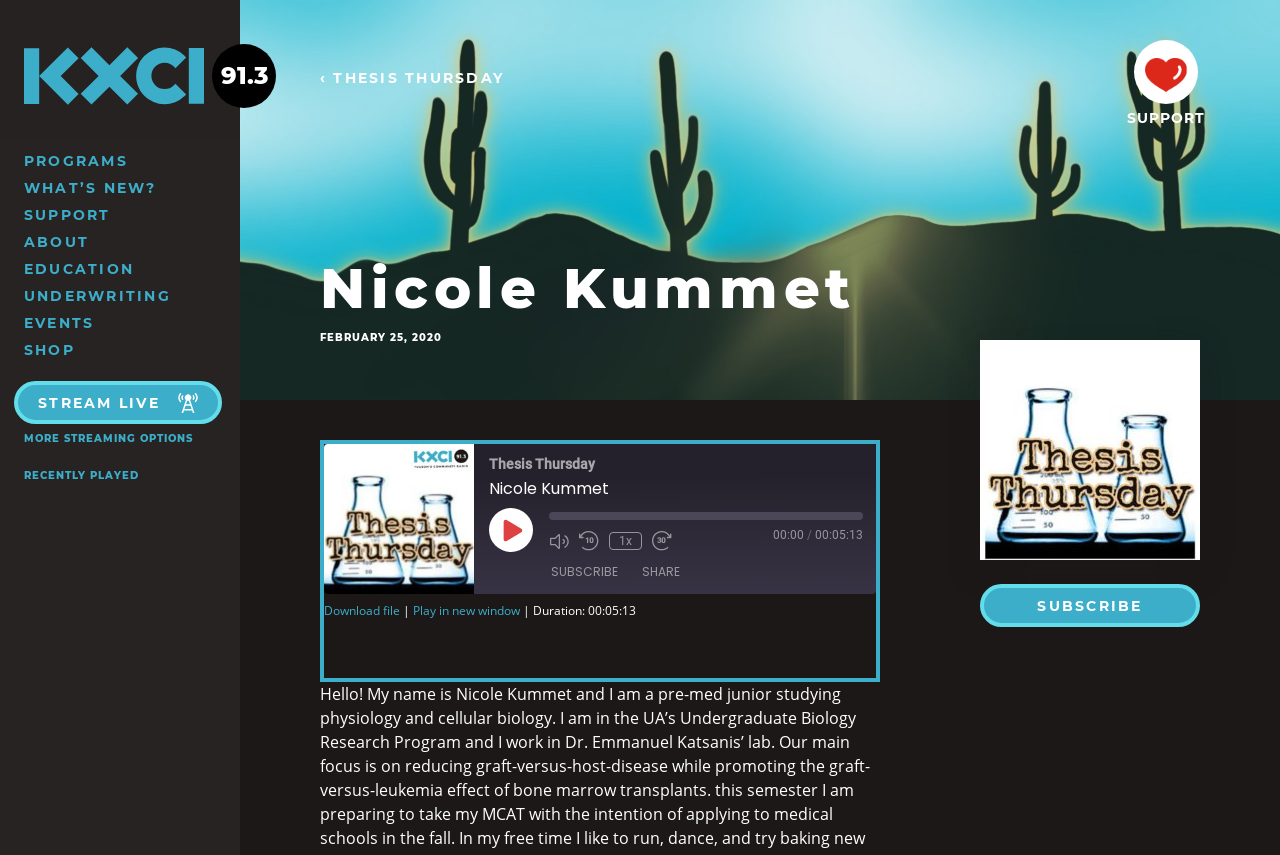What is the title of the podcast?
Using the image, elaborate on the answer with as much detail as possible.

The title of the podcast can be found in the middle of the webpage, where it says 'Thesis Thursday' in a heading element. This suggests that Thesis Thursday is the title of the podcast.